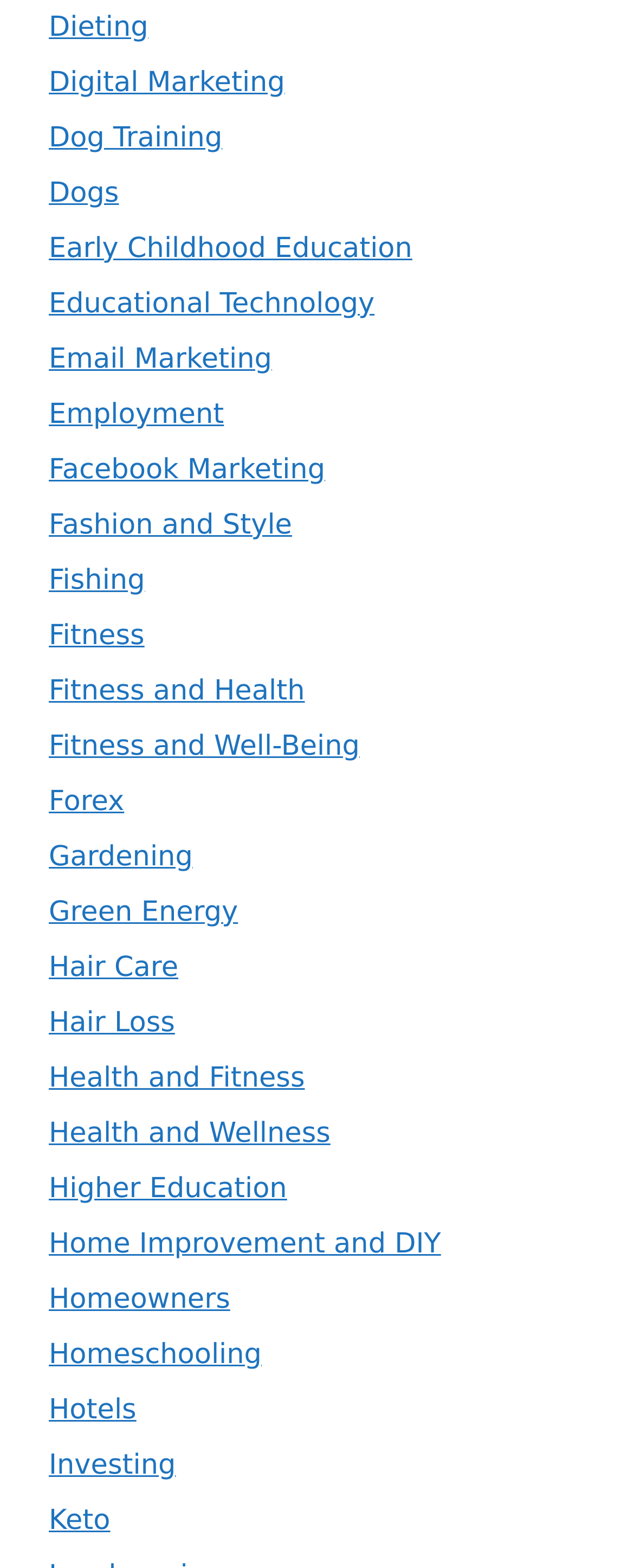Given the description "January 16, 2015", determine the bounding box of the corresponding UI element.

None